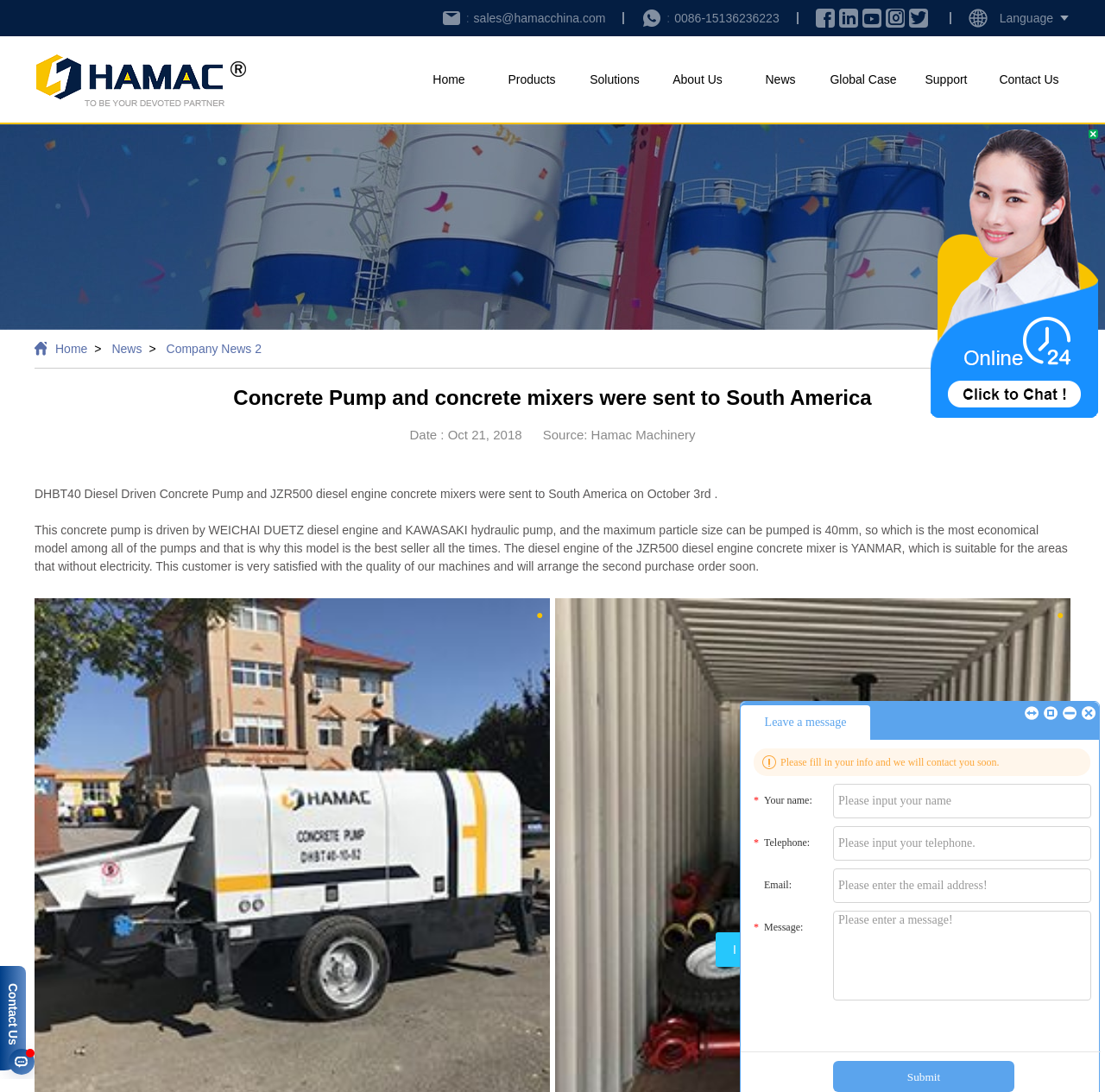How many social media links are present at the top?
From the details in the image, answer the question comprehensively.

There are five social media links present at the top of the webpage, represented by icons.